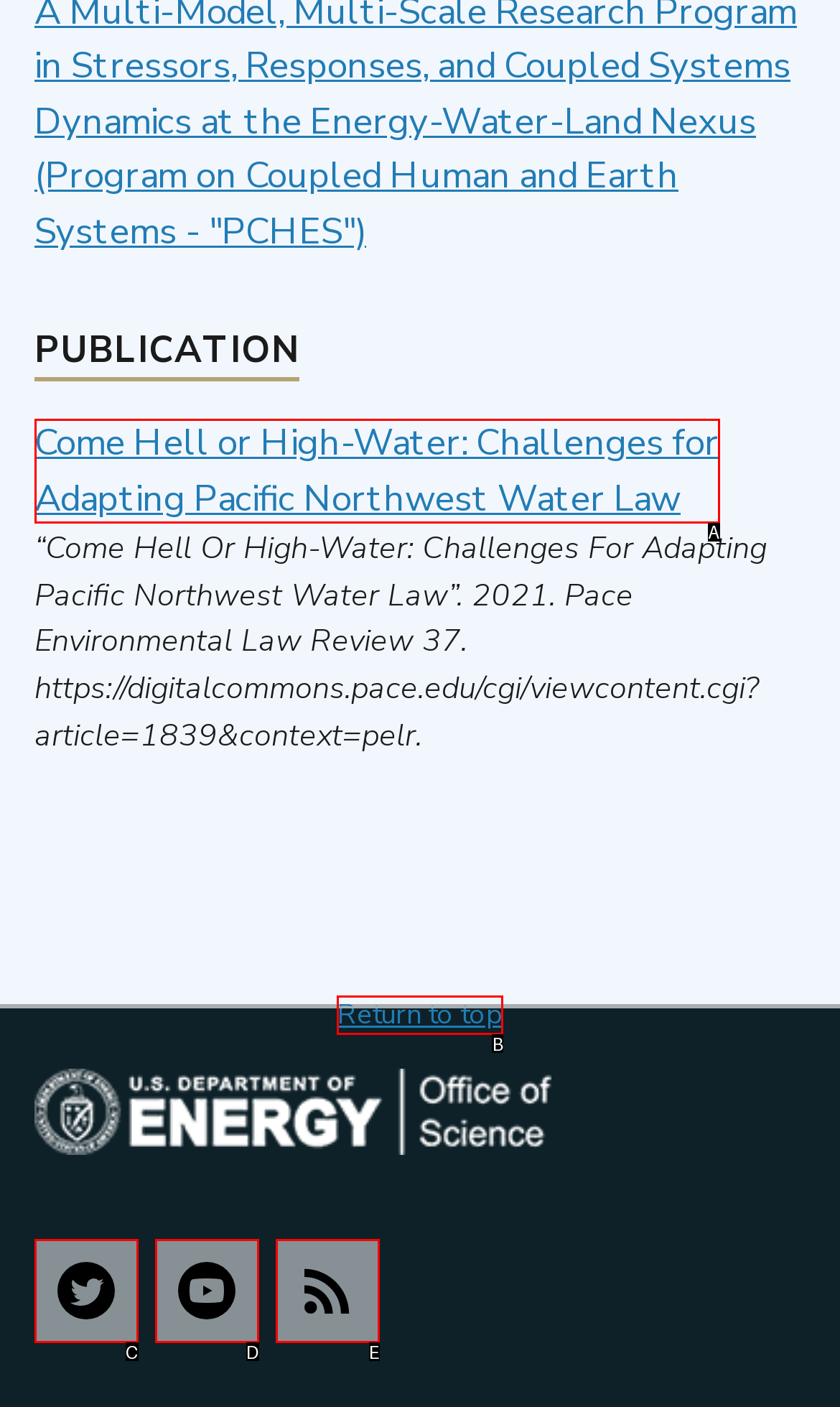Determine the option that aligns with this description: Return to top
Reply with the option's letter directly.

B